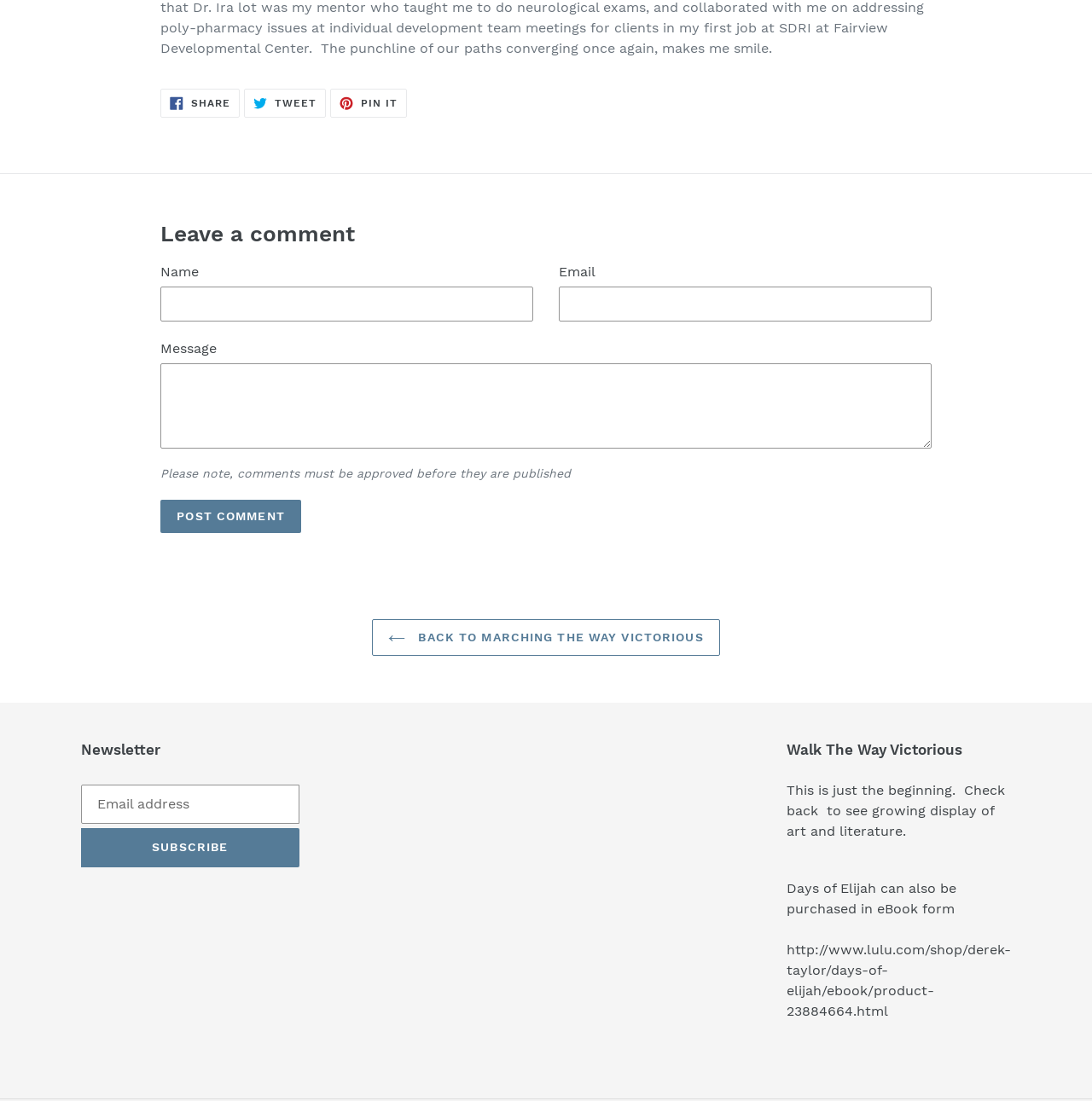Can you show the bounding box coordinates of the region to click on to complete the task described in the instruction: "Click on the 'List Your Deals on DocGiv' link"?

None